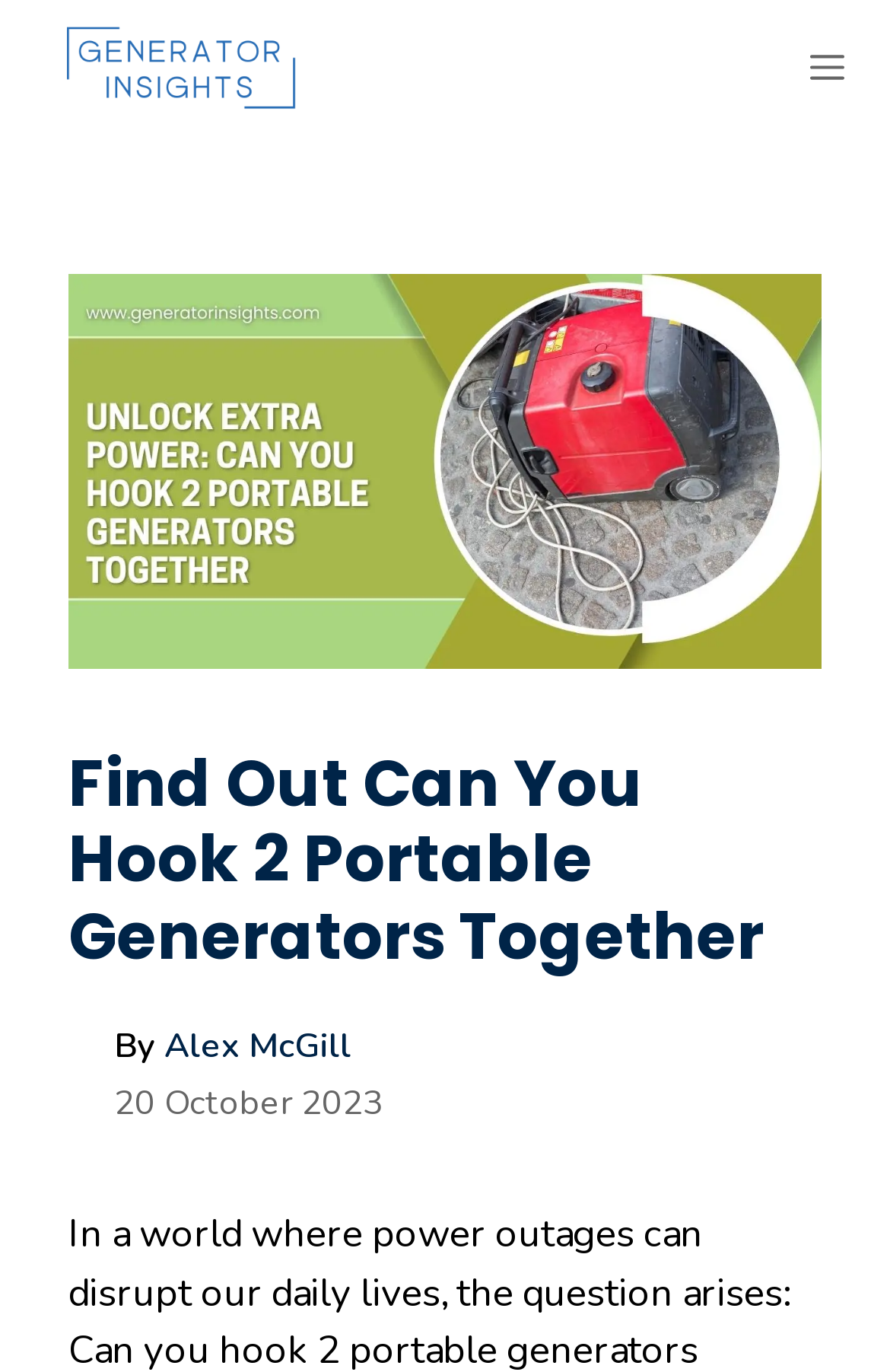Use a single word or phrase to answer the question:
What is the main topic of the article?

Hooking 2 portable generators together